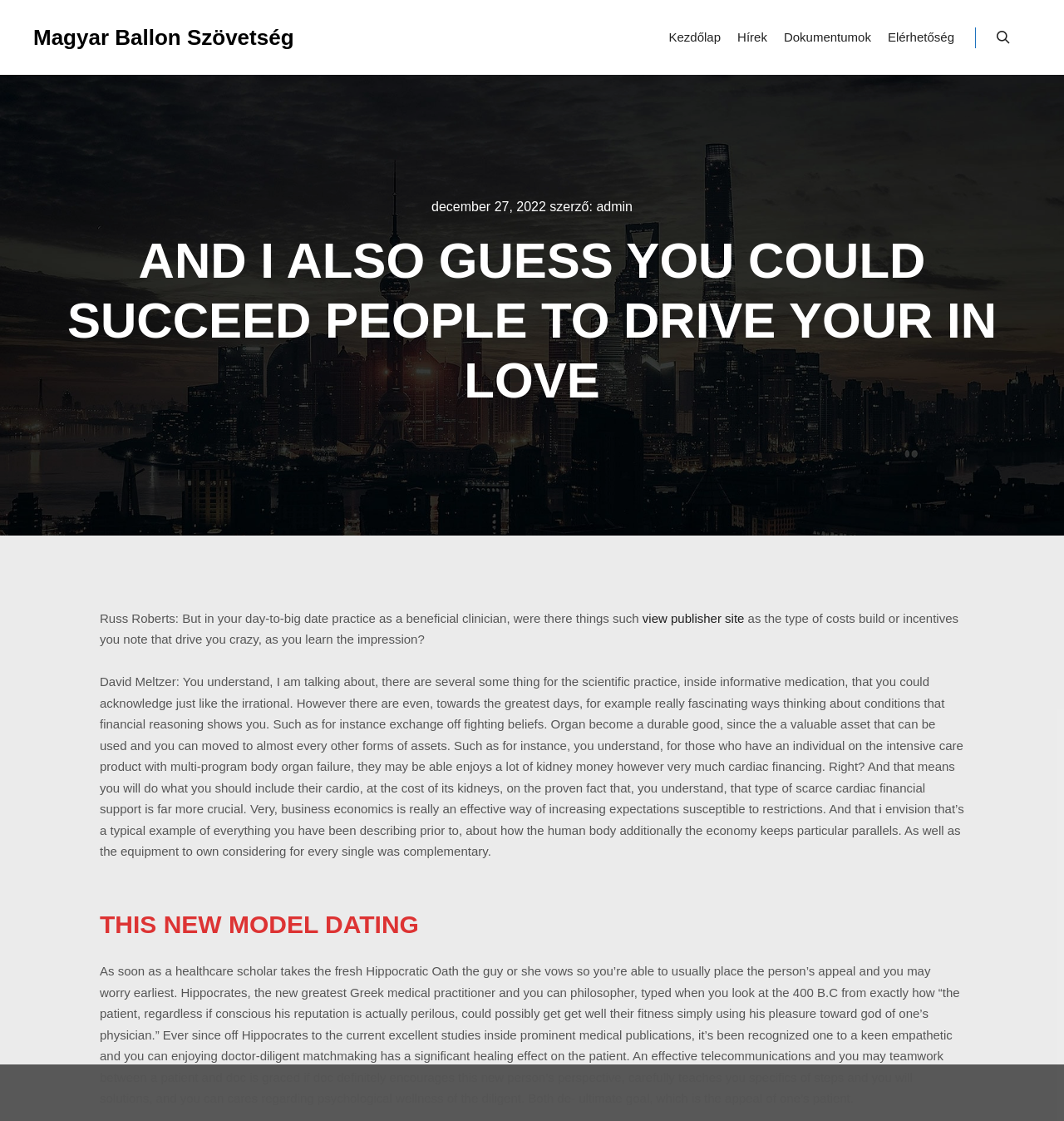Identify the bounding box coordinates of the clickable region to carry out the given instruction: "Click on the 'Kezdőlap' link".

[0.621, 0.0, 0.685, 0.067]